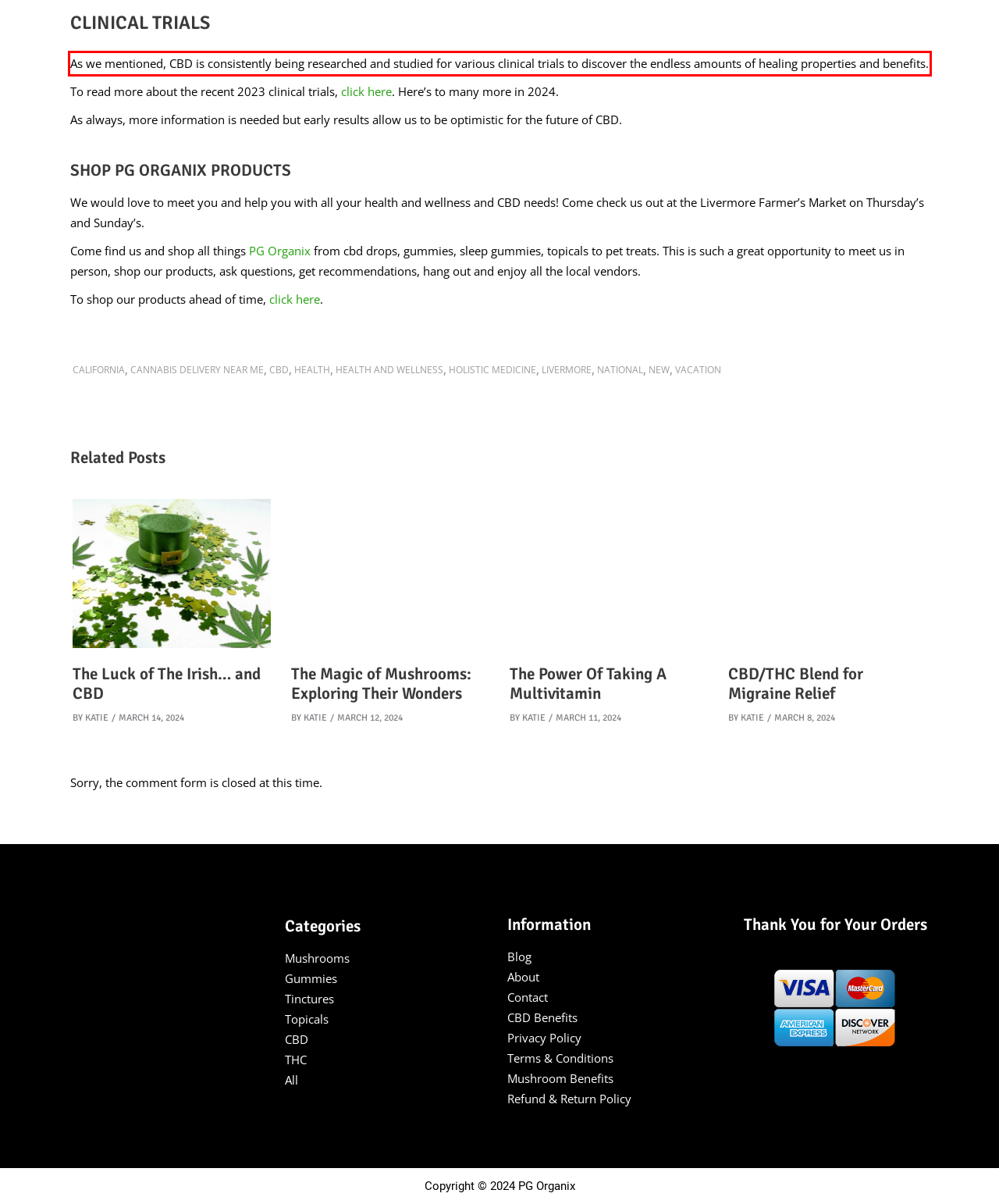Using OCR, extract the text content found within the red bounding box in the given webpage screenshot.

As we mentioned, CBD is consistently being researched and studied for various clinical trials to discover the endless amounts of healing properties and benefits.